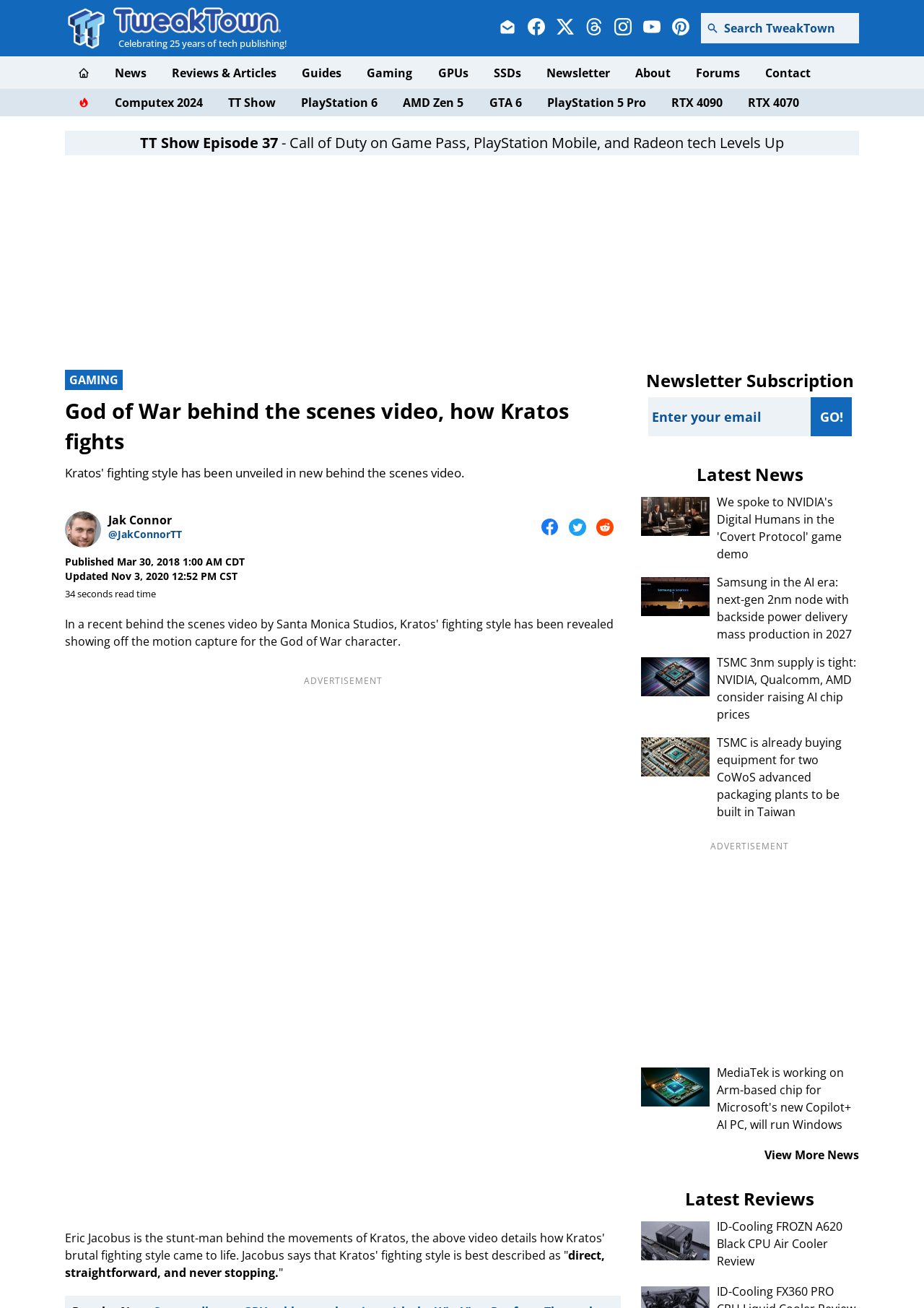Identify and provide the title of the webpage.

God of War behind the scenes video, how Kratos fights